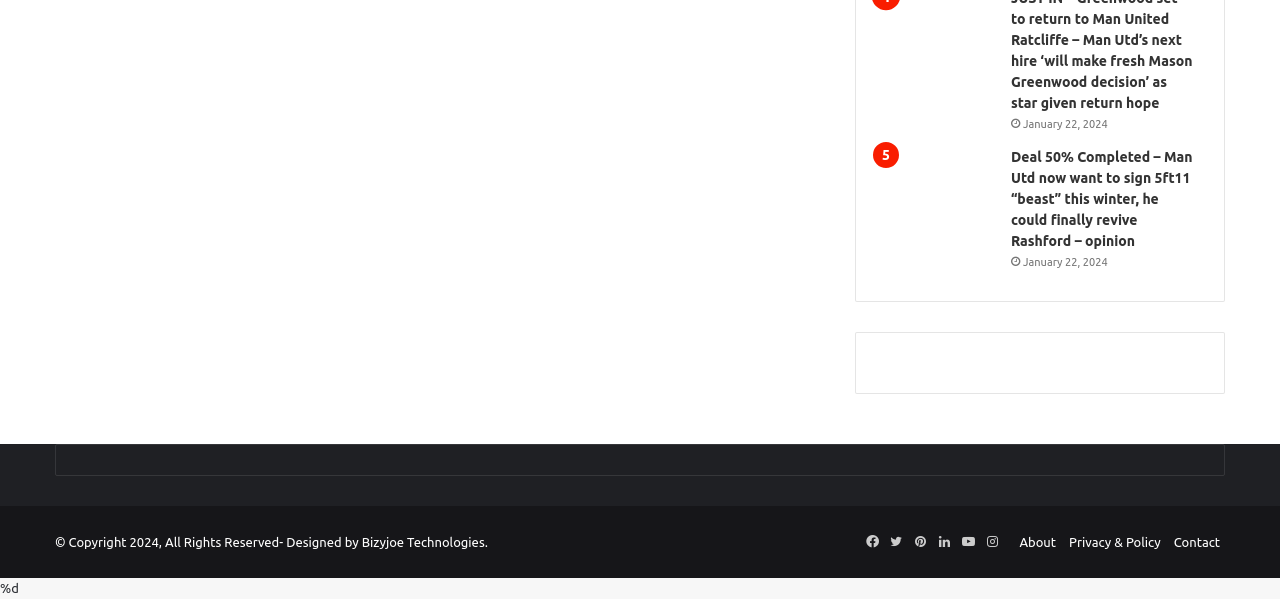Specify the bounding box coordinates of the area to click in order to execute this command: 'go to about page'. The coordinates should consist of four float numbers ranging from 0 to 1, and should be formatted as [left, top, right, bottom].

[0.796, 0.894, 0.825, 0.917]